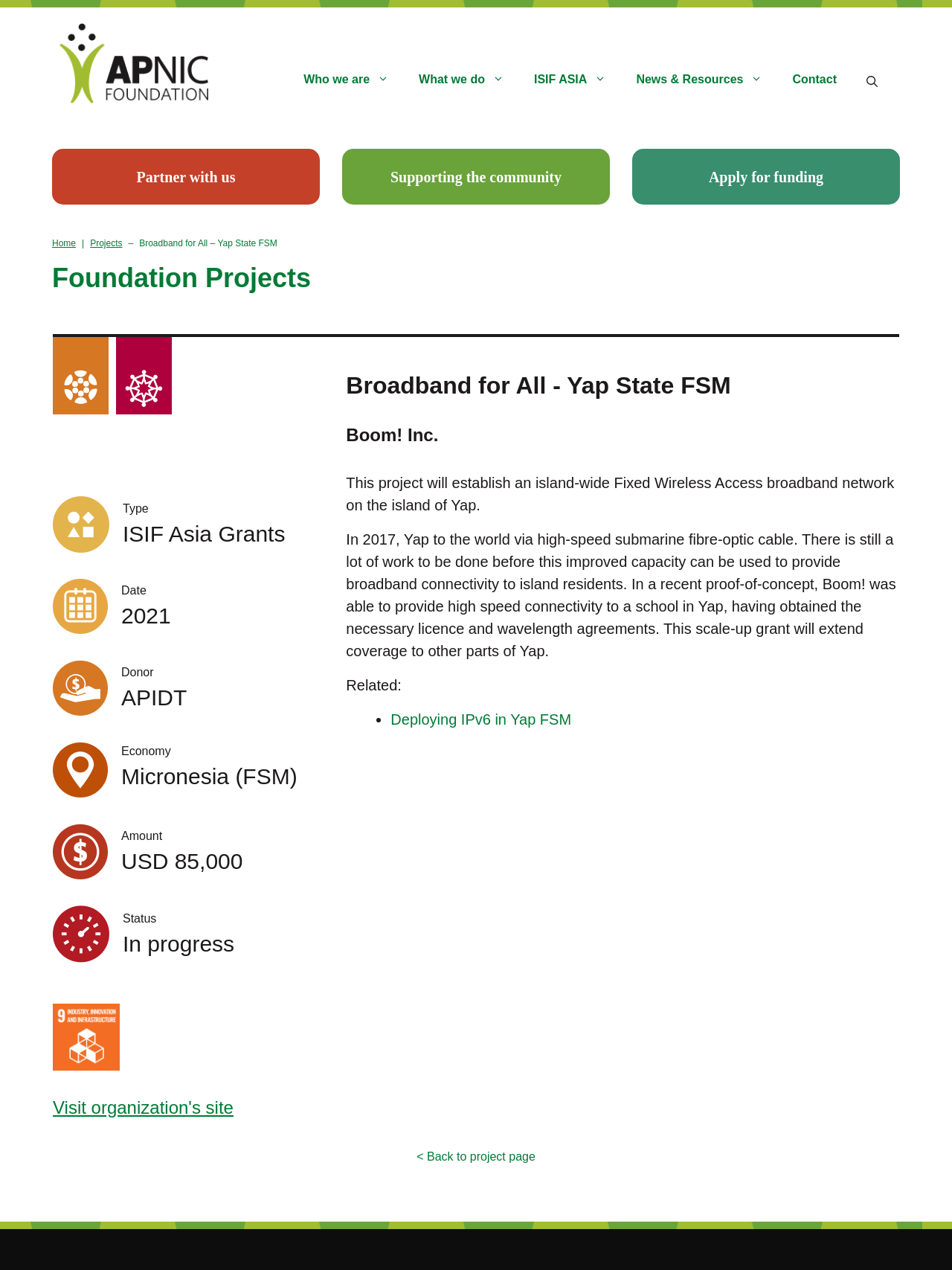Respond to the following question with a brief word or phrase:
What is the name of the organization?

Boom! Inc.